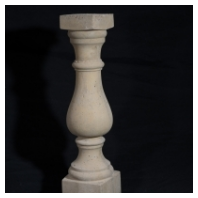What is the purpose of the baluster?
Based on the visual details in the image, please answer the question thoroughly.

According to the caption, the baluster is designed to enhance the aesthetic appeal of railings, balconies, and terraces, implying that its primary purpose is to add visual beauty to architectural settings.